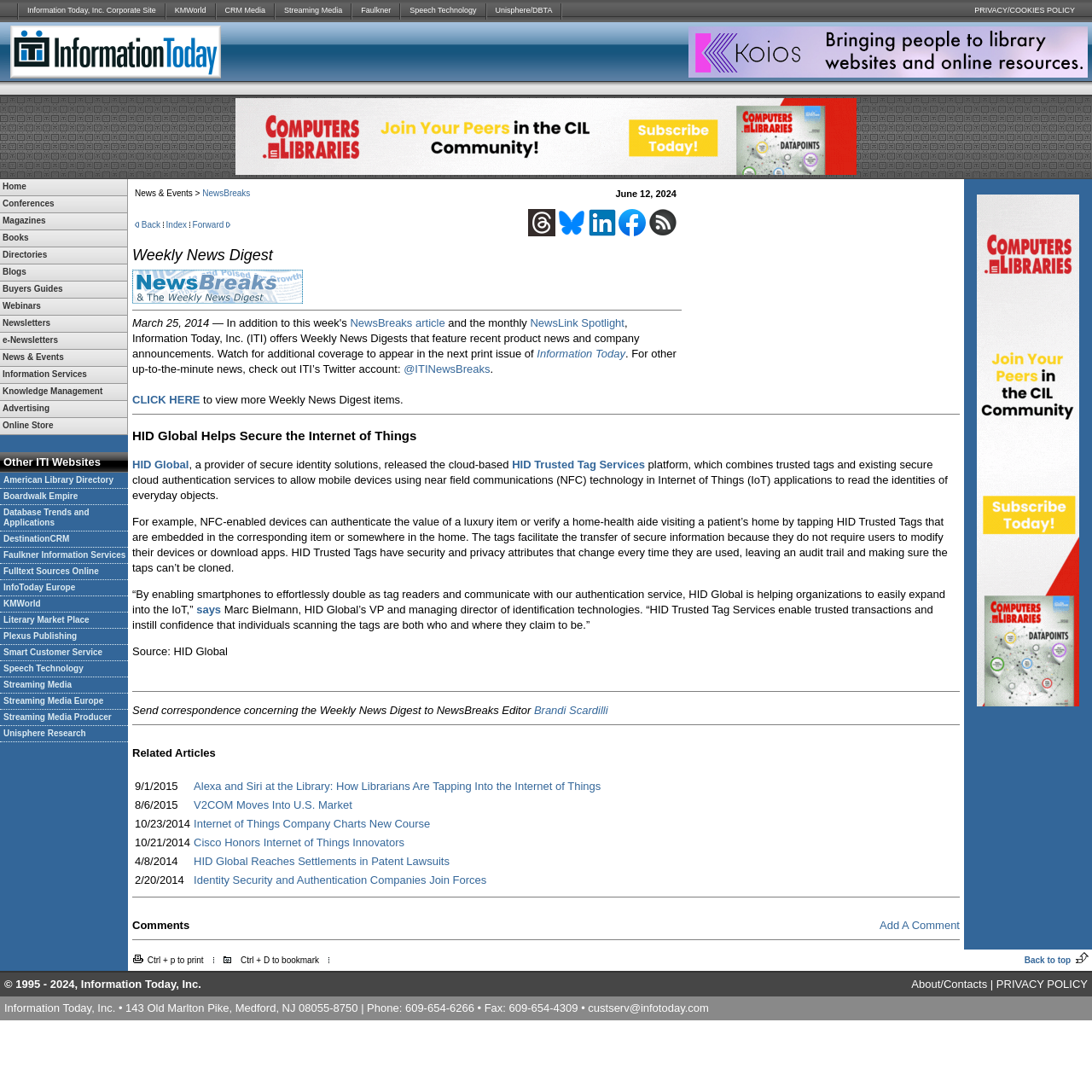Determine the bounding box coordinates of the region I should click to achieve the following instruction: "Click Information Today, Inc. Corporate Site". Ensure the bounding box coordinates are four float numbers between 0 and 1, i.e., [left, top, right, bottom].

[0.017, 0.0, 0.151, 0.02]